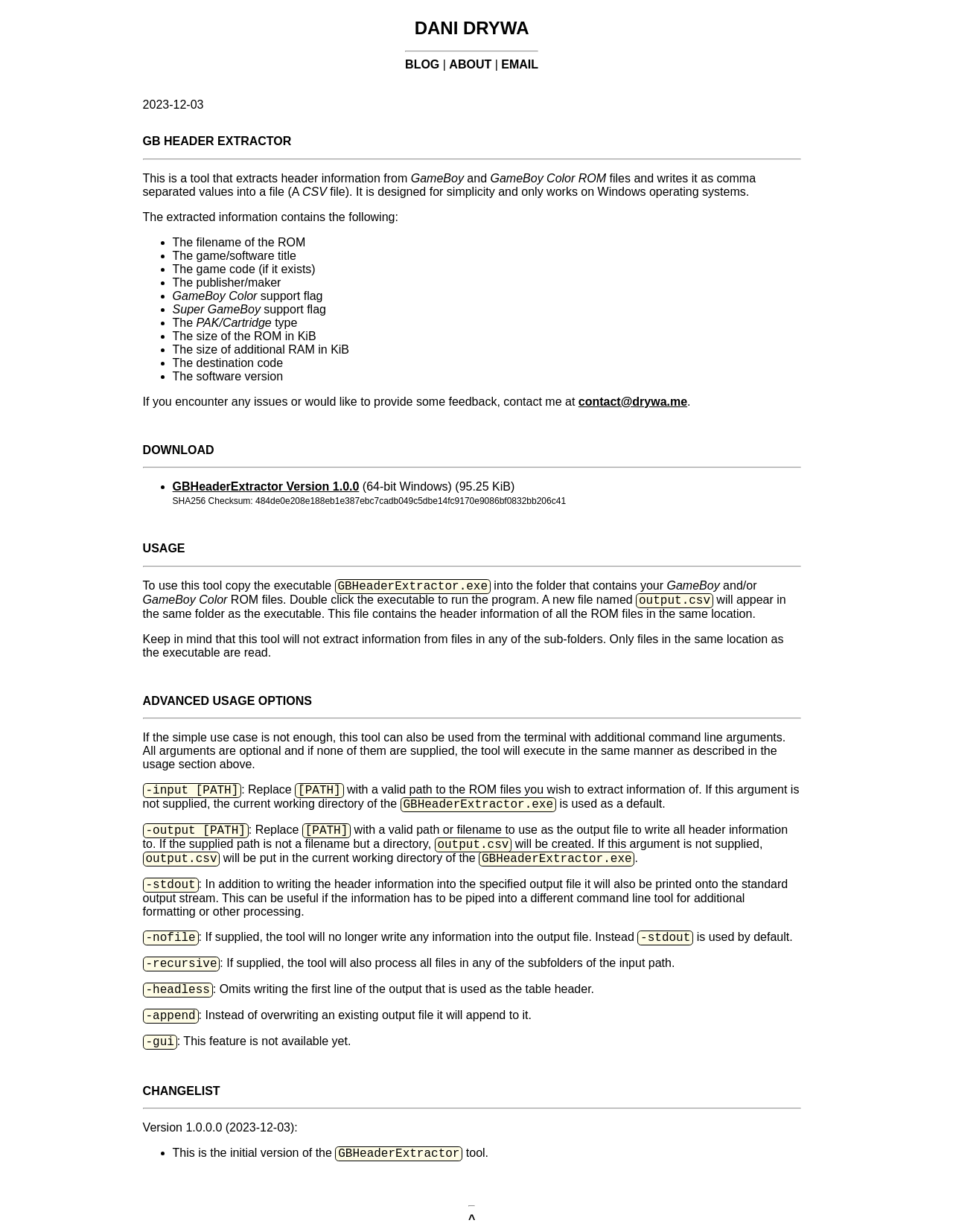Respond to the question below with a single word or phrase: What is the tool's purpose?

Extract header information